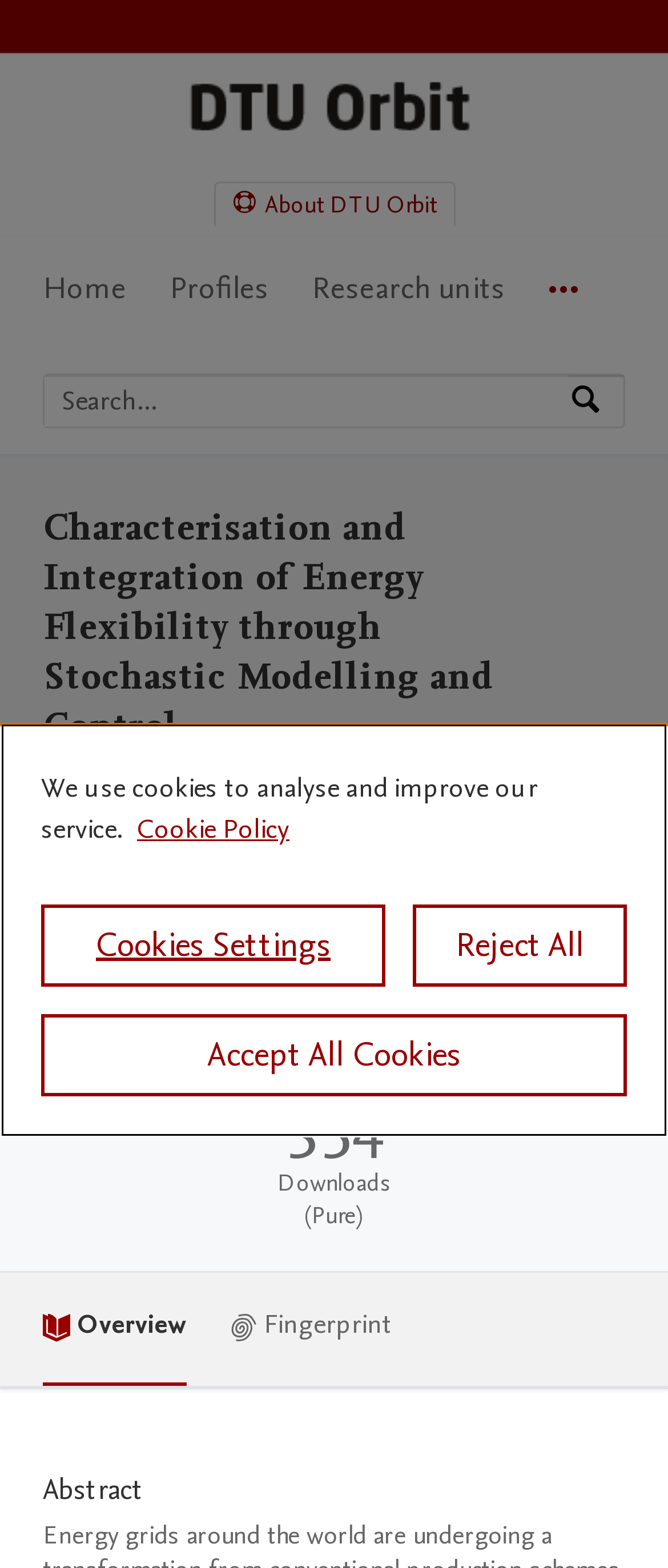Offer an extensive depiction of the webpage and its key elements.

The webpage is a research database page, specifically showcasing a research output titled "Characterisation and Integration of Energy Flexibility through Stochastic Modelling and Control". At the top, there is a logo and a link to the DTU Research Database home page. Below the logo, there is a main navigation menu with links to "Home", "Profiles", "Research units", and "More navigation options".

On the left side, there is a search bar with a label "Search by expertise, name or affiliation" and a search button. Below the search bar, there is a heading with the title of the research output, followed by the author's name, "Rune Grønborg Junker", and links to the author's affiliations, including "Dynamical Systems", "Department of Applied Mathematics and Computer Science", and "CITIES - Centre for IT-Intelligent Energy Systems".

Further down, there is a section with publication metrics, including the total number of downloads for the work, which is 354. There are also links to "Overview" and "Fingerprint" pages.

The main content of the page is divided into sections, including an abstract section at the bottom. There is also a cookie banner at the bottom of the page, which includes a message about the use of cookies, links to more information, and buttons to manage cookie settings.

Throughout the page, there are various links, buttons, and menus that provide additional functionality and navigation options.